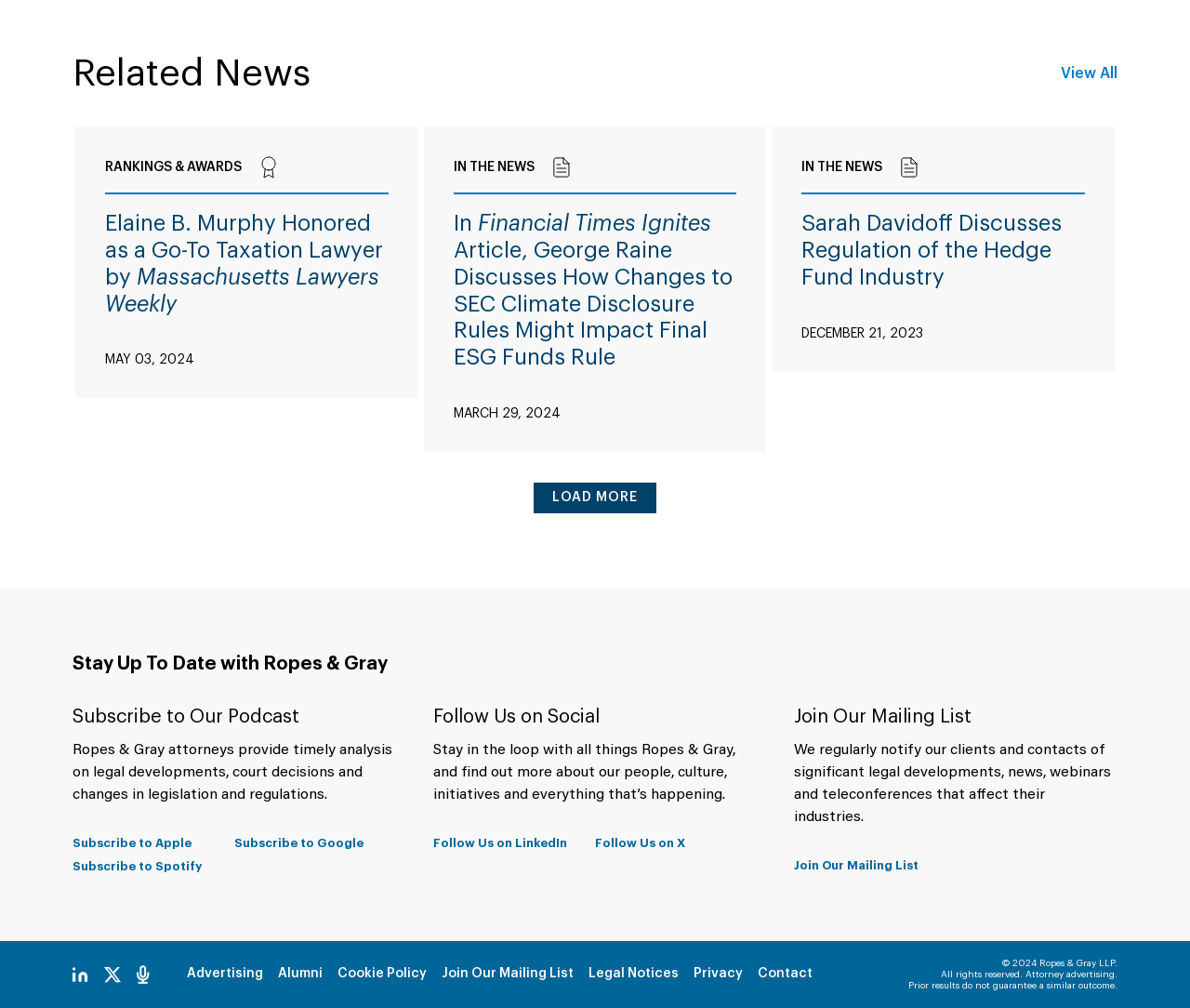Provide the bounding box coordinates for the specified HTML element described in this description: "Follow Us on LinkedIn". The coordinates should be four float numbers ranging from 0 to 1, in the format [left, top, right, bottom].

[0.364, 0.827, 0.5, 0.845]